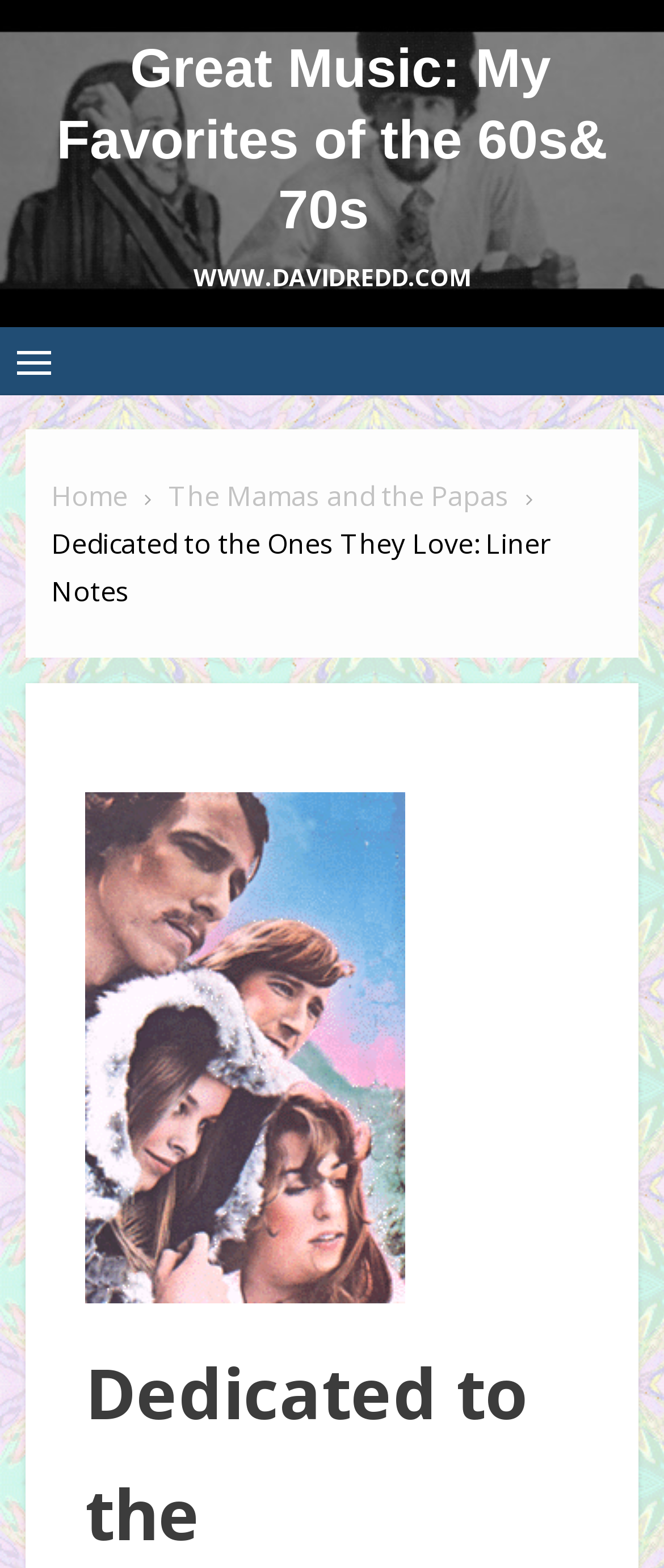What is the text on the top-left corner?
Refer to the screenshot and answer in one word or phrase.

Skip to content